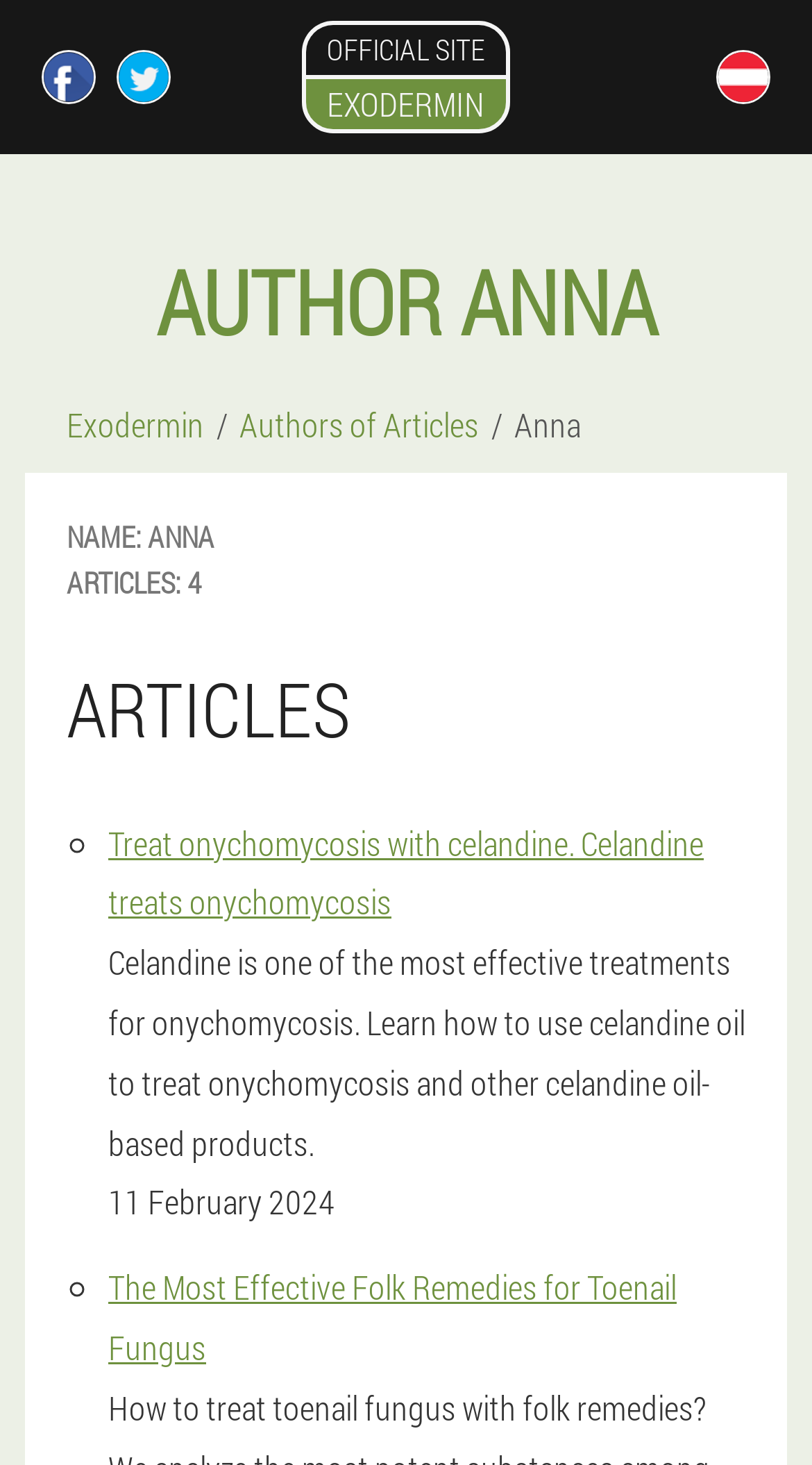Give an extensive and precise description of the webpage.

The webpage is about the author Anna, with a focus on her articles and profile. At the top, there are social media links to Facebook and Twitter, as well as a link to the official site of Exodermin. On the top-right corner, there is an image of the Austrian flag.

Below the social media links, there is a heading that reads "AUTHOR ANNA" in a prominent font. Underneath, there are three links: "Exodermin /", "Authors of Articles /", and "Anna".

The author's profile information is presented in a description list format. The list includes the author's name, "ANNA", and the number of articles she has written, "ARTICLES: 4". 

Below the profile information, there is a heading that reads "ARTICLES". This section lists the author's articles, with each article represented by a bullet point. The first article is titled "Treat onychomycosis with celandine. Celandine treats onychomycosis", and it includes a brief summary of the article's content. The article's publication date, "11 February 2024", is also listed. The second article is titled "The Most Effective Folk Remedies for Toenail Fungus".